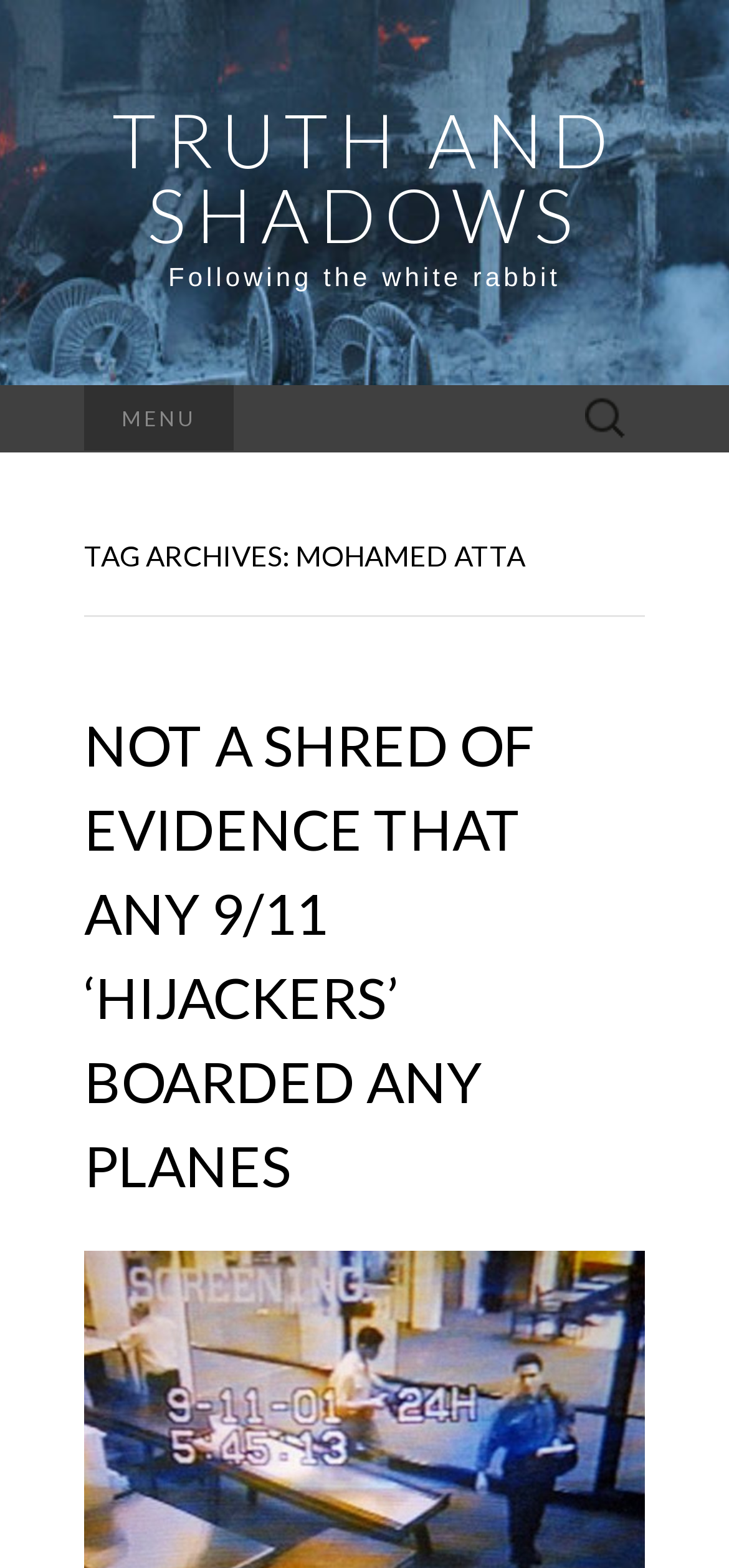How many search results are shown on the page?
Based on the visual content, answer with a single word or a brief phrase.

0